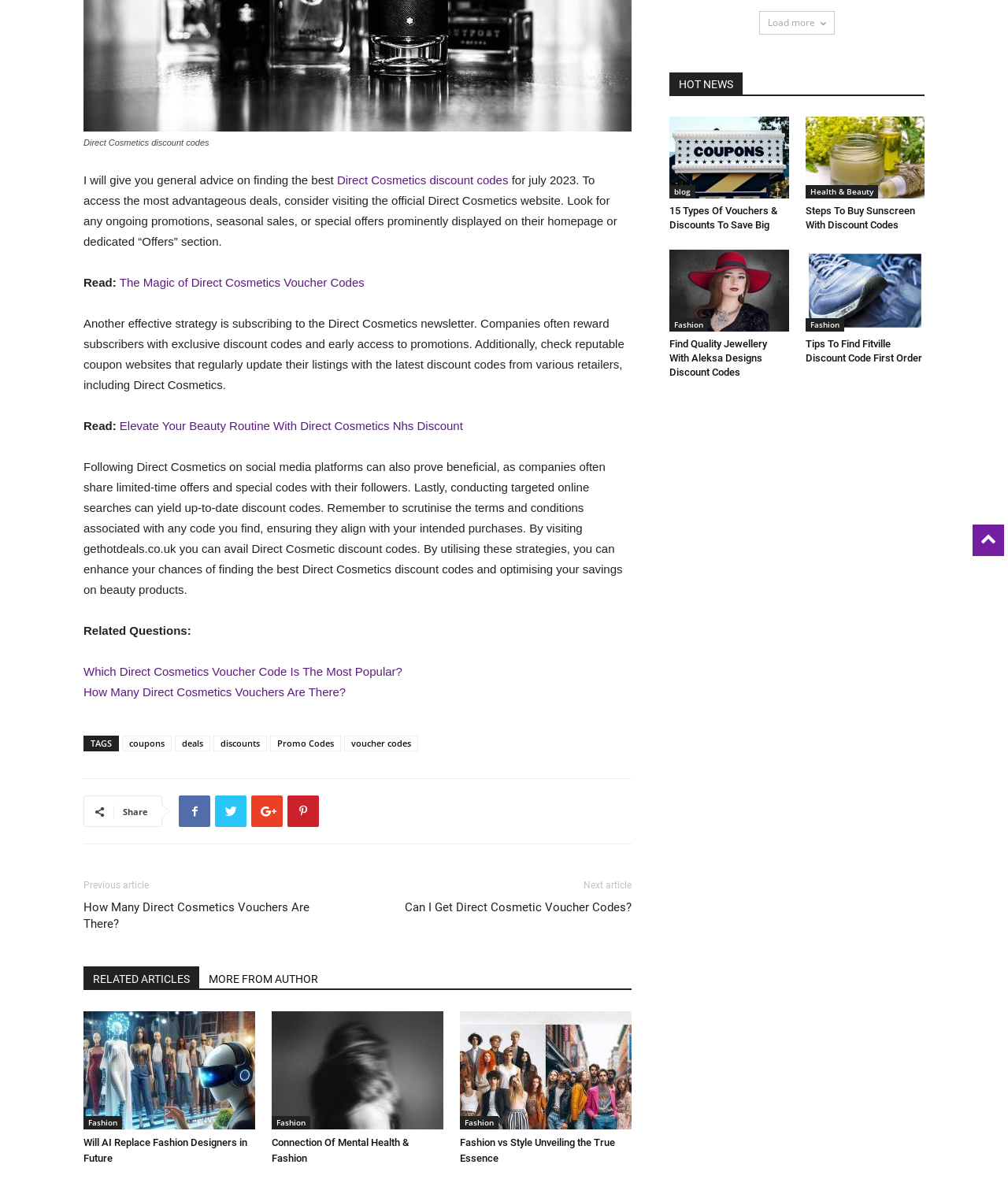Extract the bounding box coordinates for the HTML element that matches this description: "Direct Cosmetics discount codes". The coordinates should be four float numbers between 0 and 1, i.e., [left, top, right, bottom].

[0.334, 0.145, 0.504, 0.156]